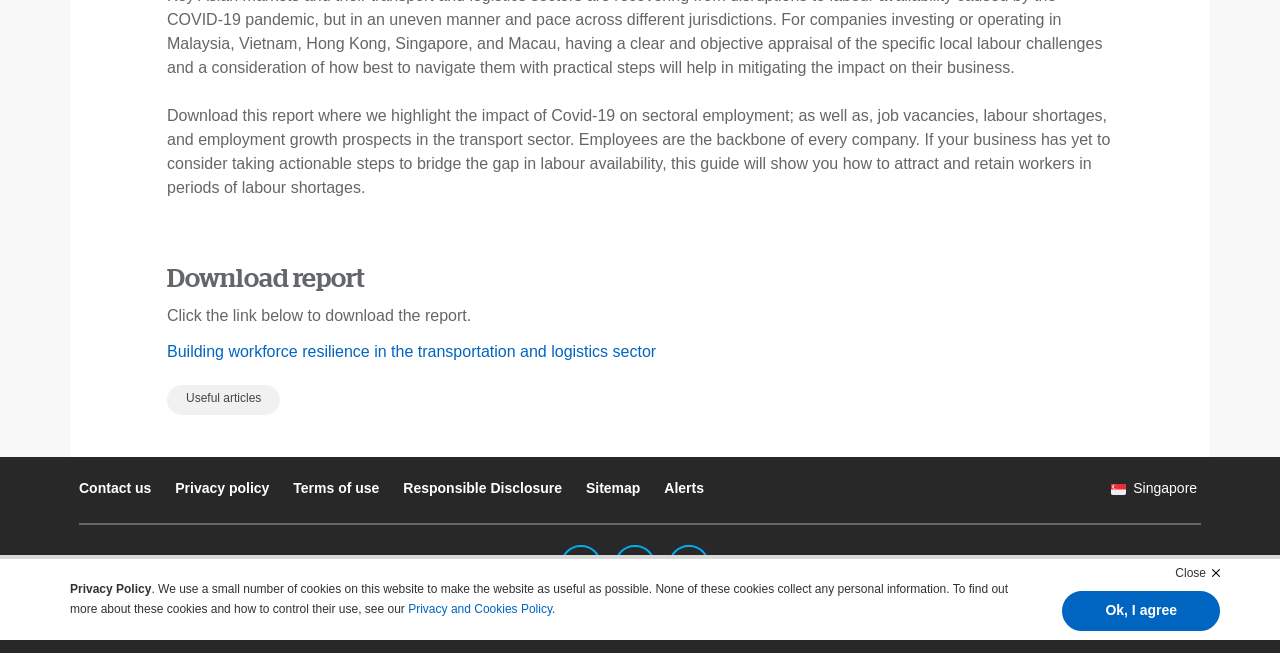Based on the element description: "Alerts", identify the UI element and provide its bounding box coordinates. Use four float numbers between 0 and 1, [left, top, right, bottom].

[0.519, 0.736, 0.55, 0.76]